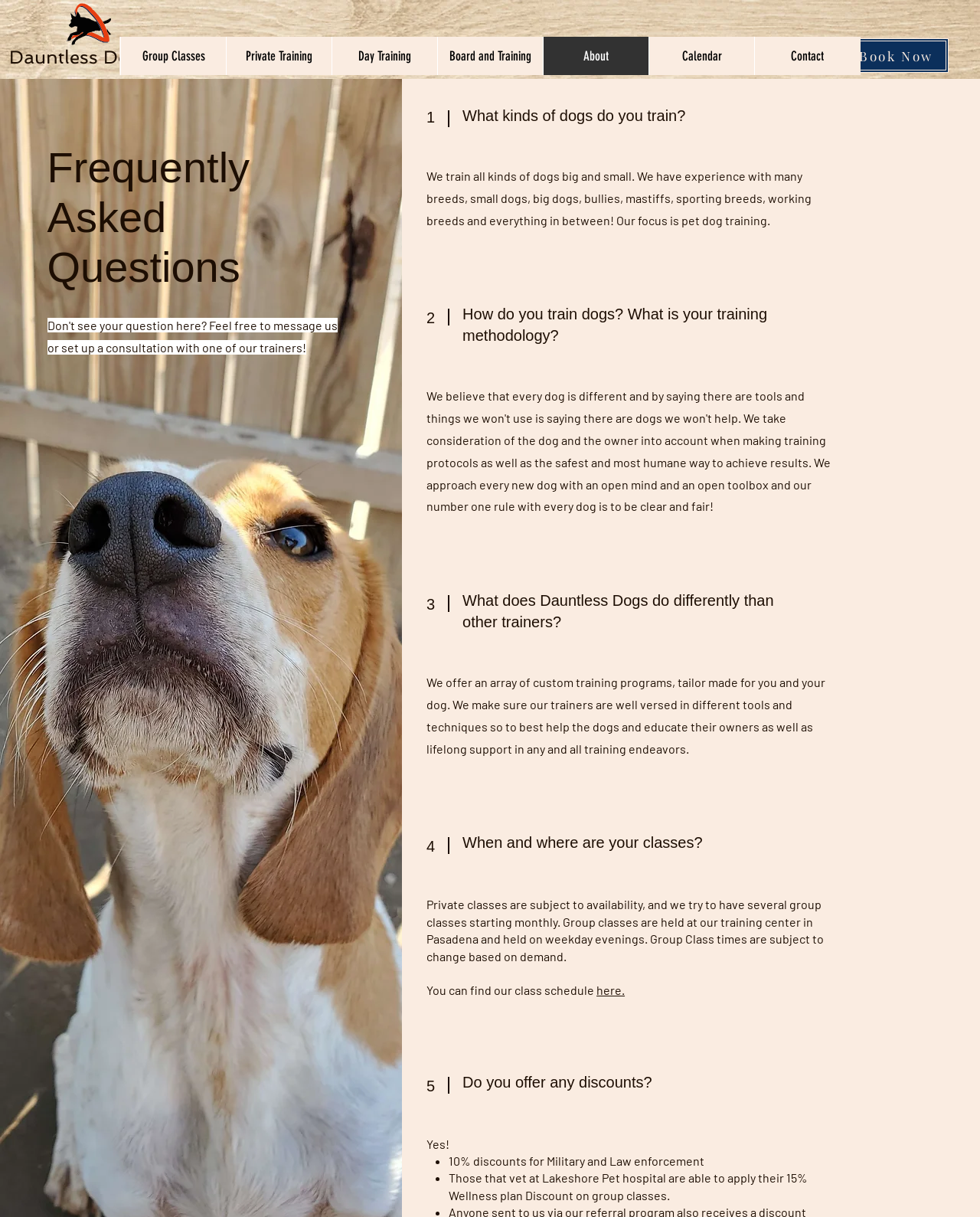Identify and extract the main heading from the webpage.

Frequently Asked Questions